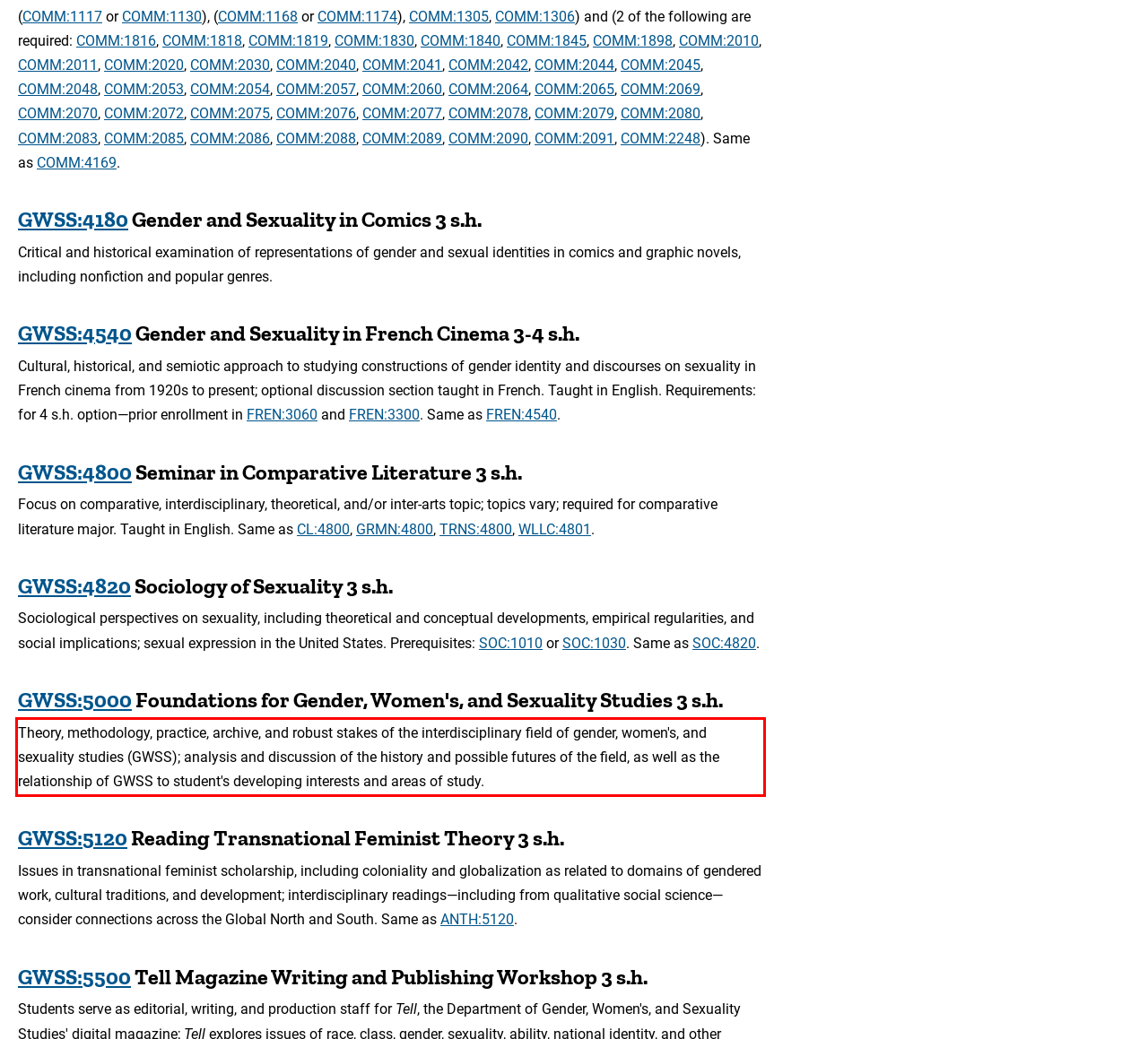You have a screenshot of a webpage, and there is a red bounding box around a UI element. Utilize OCR to extract the text within this red bounding box.

Theory, methodology, practice, archive, and robust stakes of the interdisciplinary field of gender, women's, and sexuality studies (GWSS); analysis and discussion of the history and possible futures of the field, as well as the relationship of GWSS to student's developing interests and areas of study.